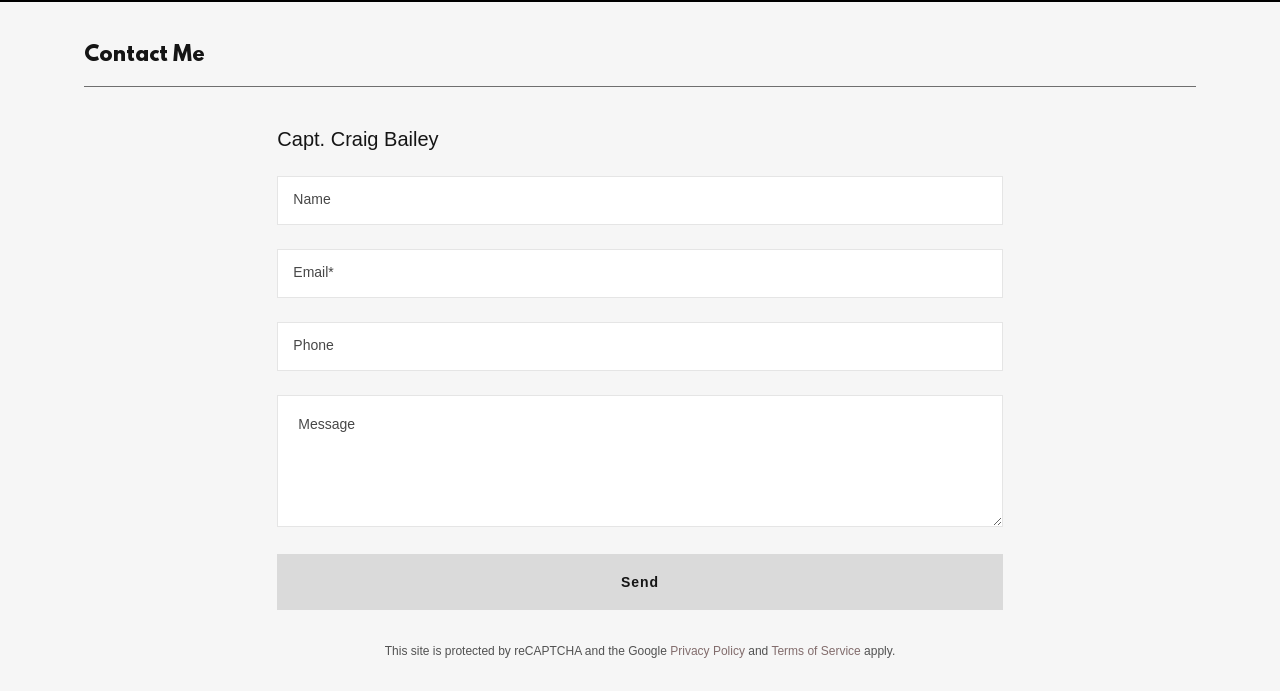Answer the question below with a single word or a brief phrase: 
What is the purpose of the reCAPTCHA?

To protect the site